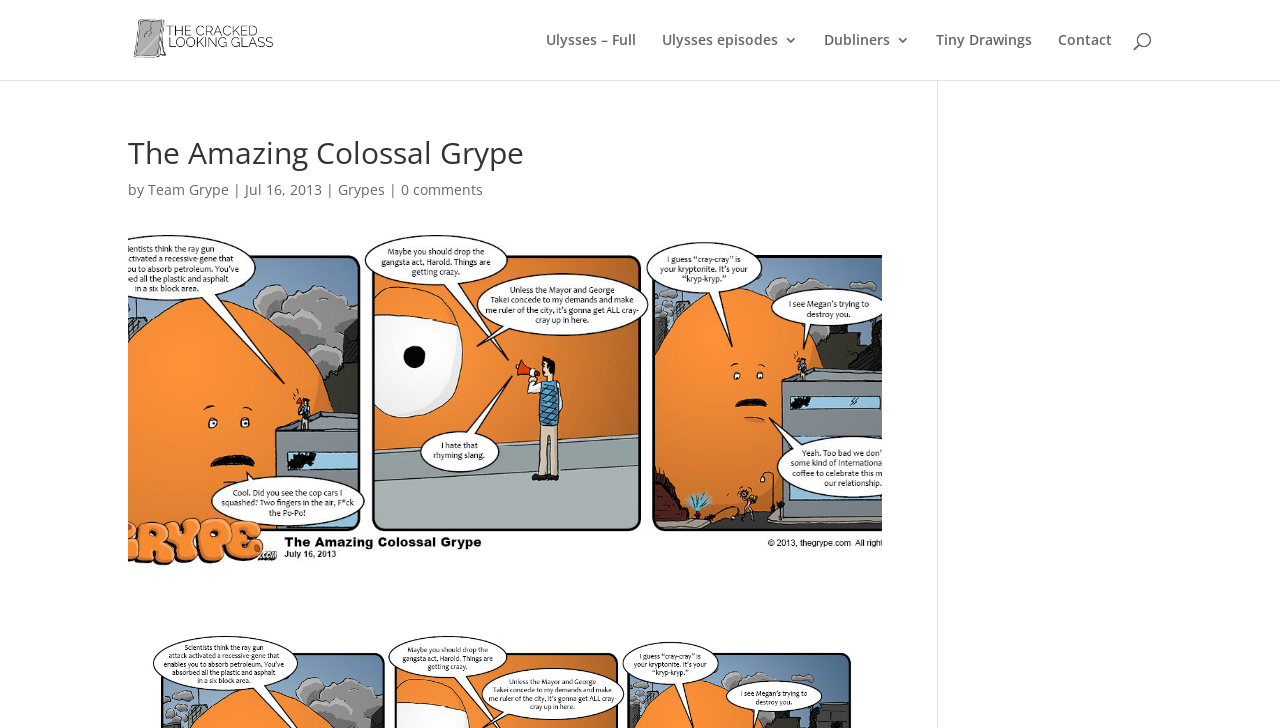Please find the bounding box for the UI element described by: "Ulysses – Full".

[0.427, 0.045, 0.497, 0.11]